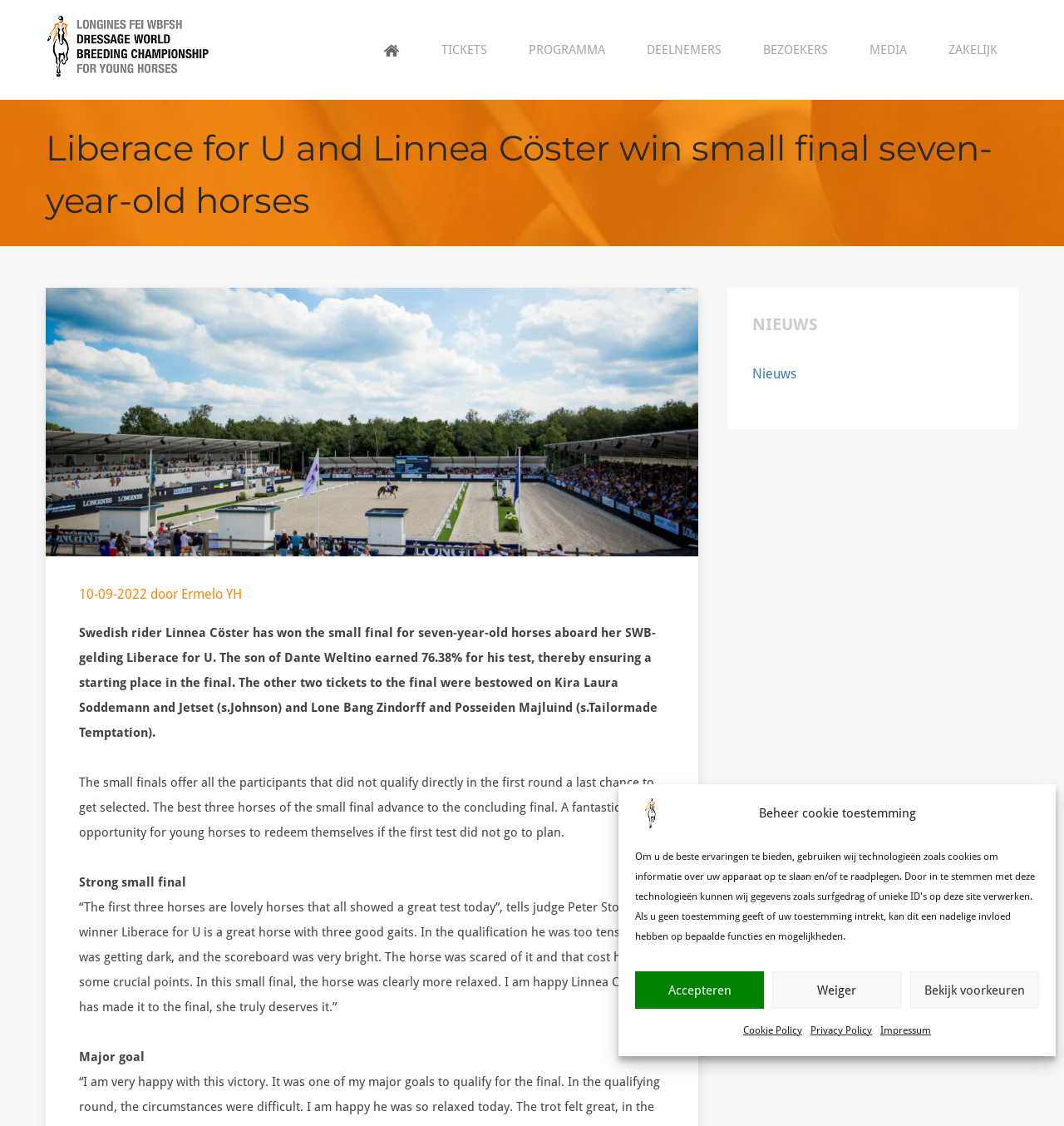Can you pinpoint the bounding box coordinates for the clickable element required for this instruction: "Click the TICKETS link"? The coordinates should be four float numbers between 0 and 1, i.e., [left, top, right, bottom].

[0.395, 0.0, 0.477, 0.089]